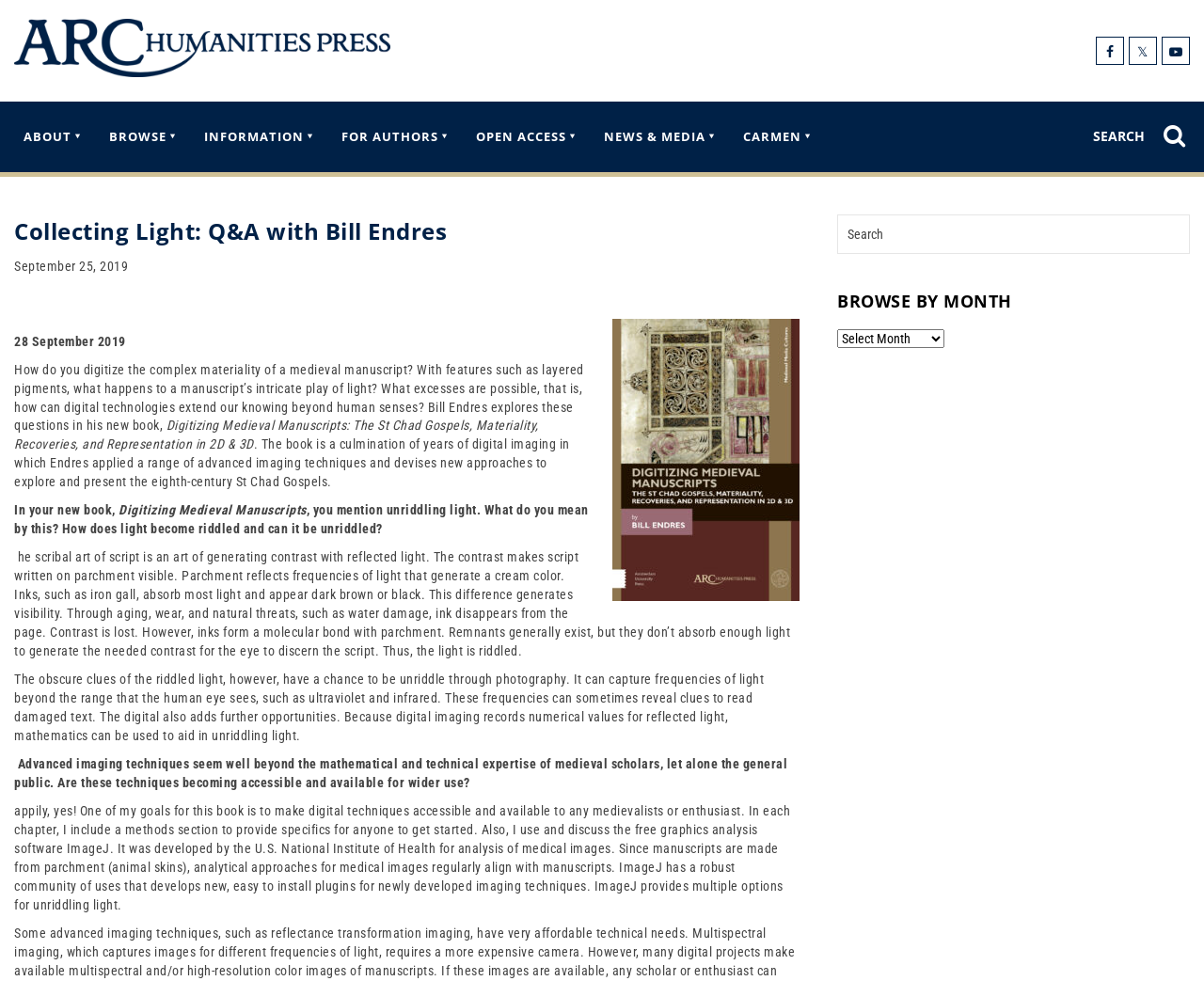What is the function of ImageJ software?
Look at the screenshot and give a one-word or phrase answer.

Graphics analysis